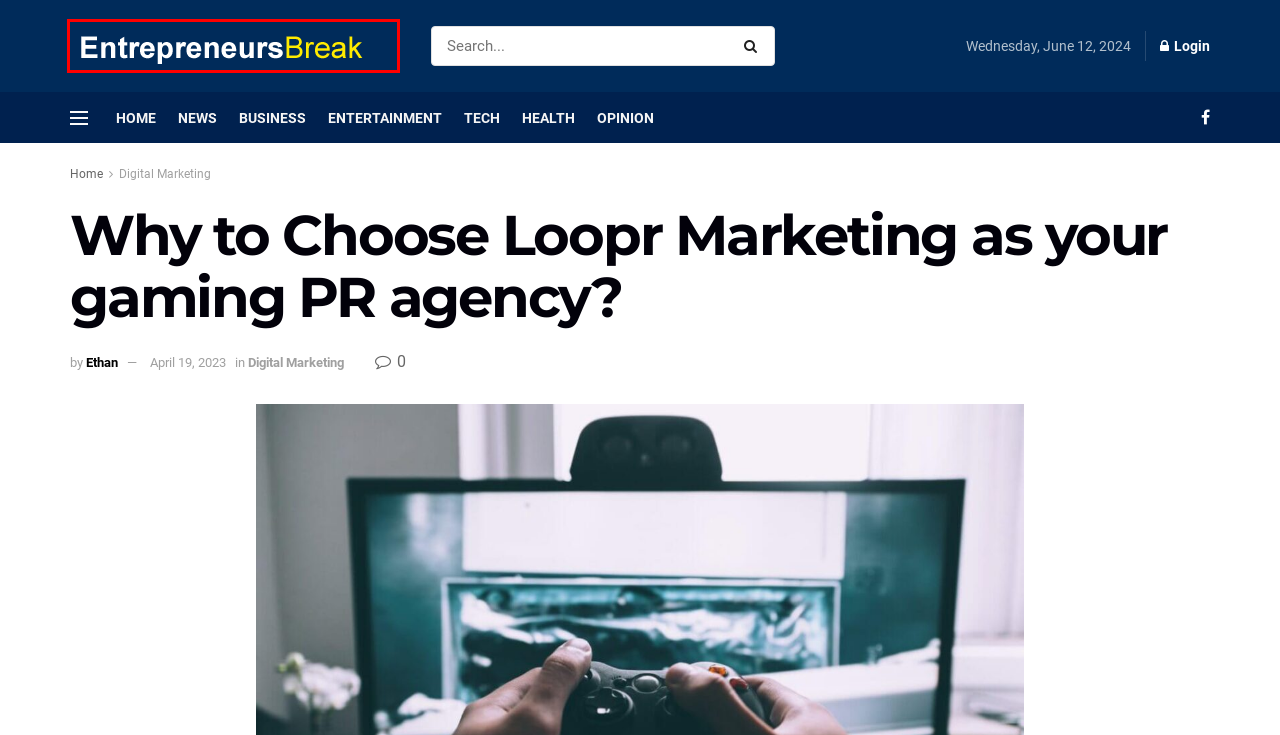Observe the screenshot of a webpage with a red bounding box around an element. Identify the webpage description that best fits the new page after the element inside the bounding box is clicked. The candidates are:
A. Business Archives | Entrepreneurs Break
B. Entrepreneurs Break - Best Entrepreneurs Blog
C. Digital Marketing Archives | Entrepreneurs Break
D. Tech Archives | Entrepreneurs Break
E. Entertainment Archives | Entrepreneurs Break
F. Opinion Archives | Entrepreneurs Break
G. Health Archives | Entrepreneurs Break
H. News Archives | Entrepreneurs Break

B